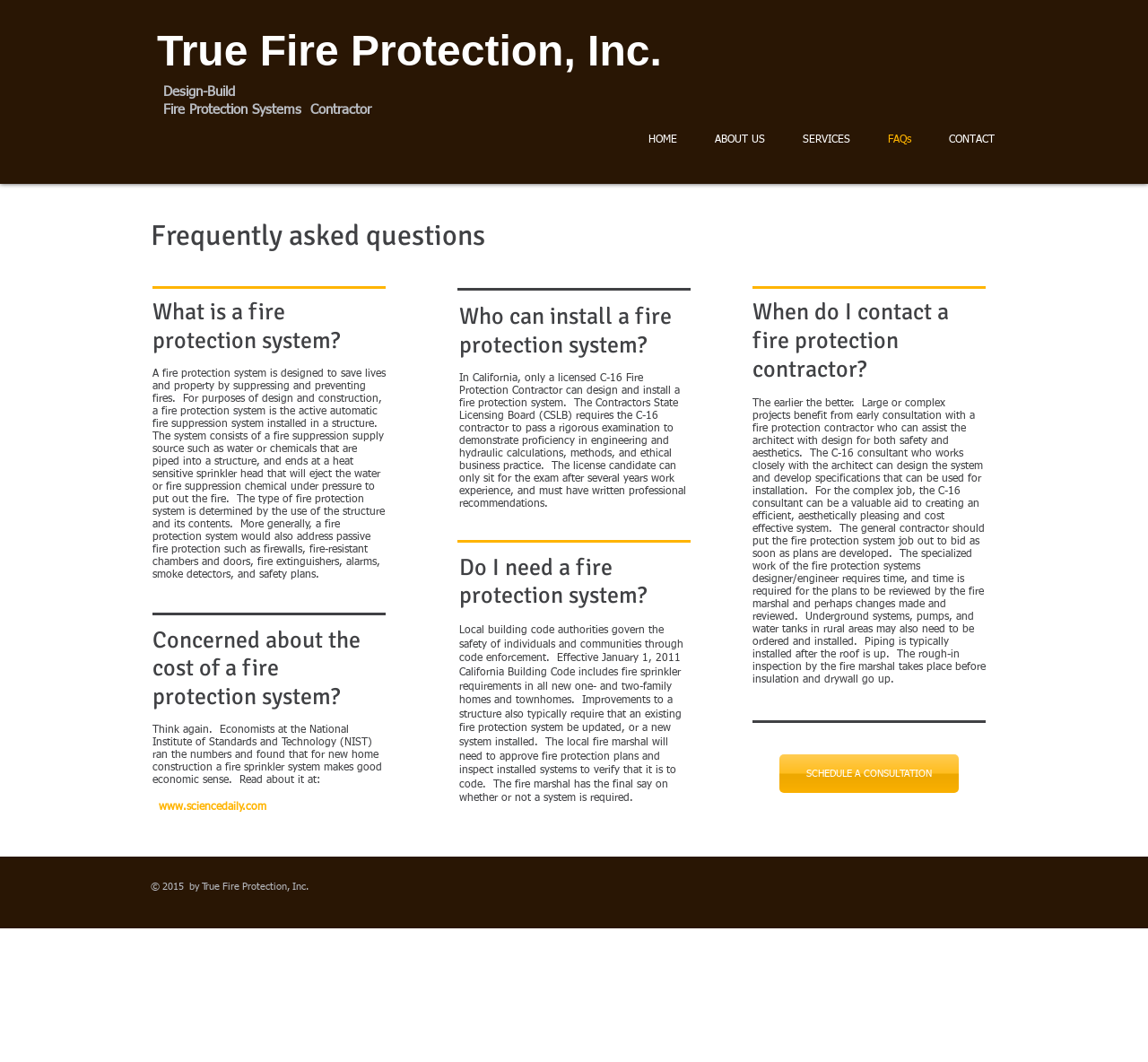What is the copyright year of the webpage?
Please look at the screenshot and answer in one word or a short phrase.

2015